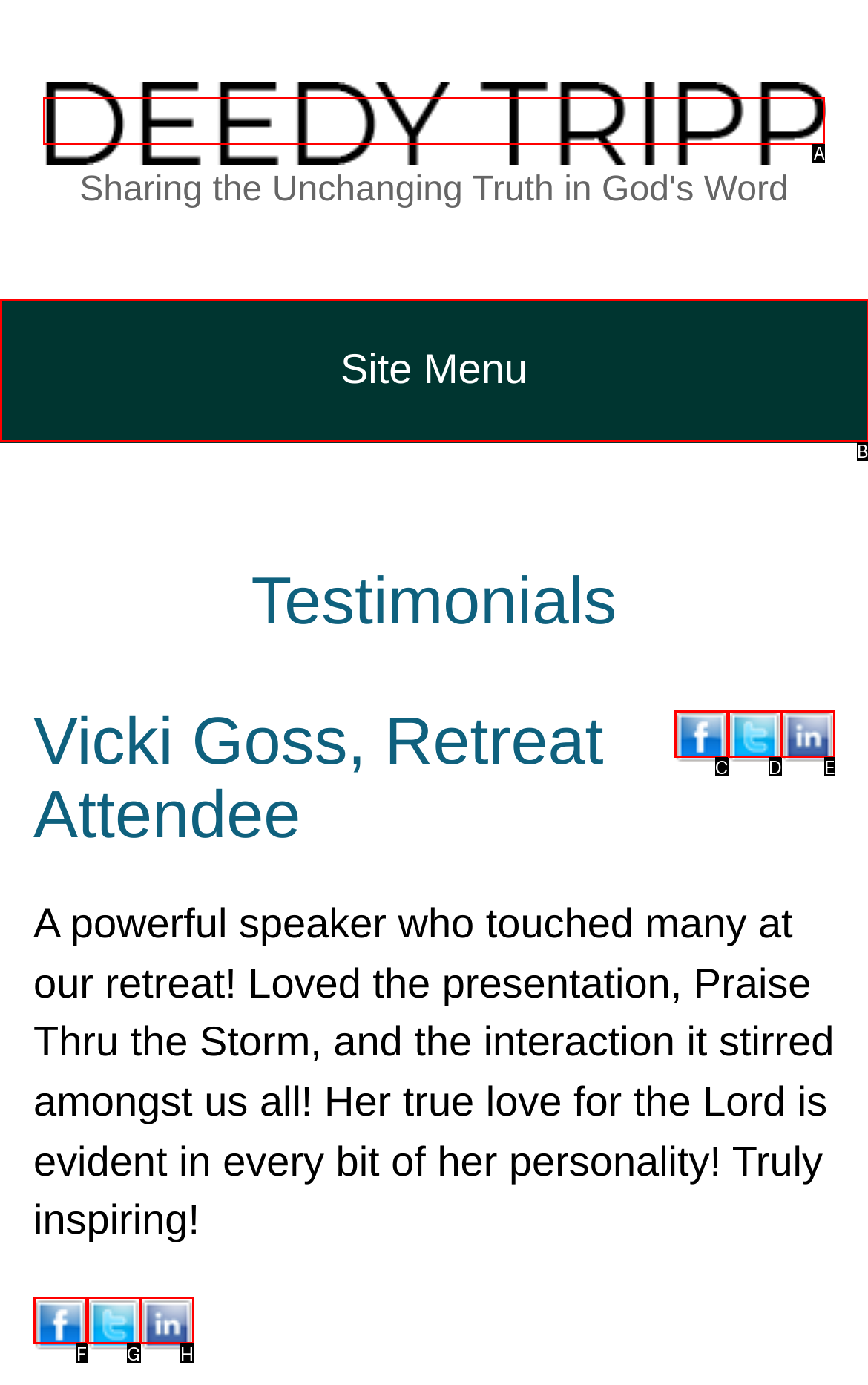What option should you select to complete this task: Click on the Site Menu link? Indicate your answer by providing the letter only.

B